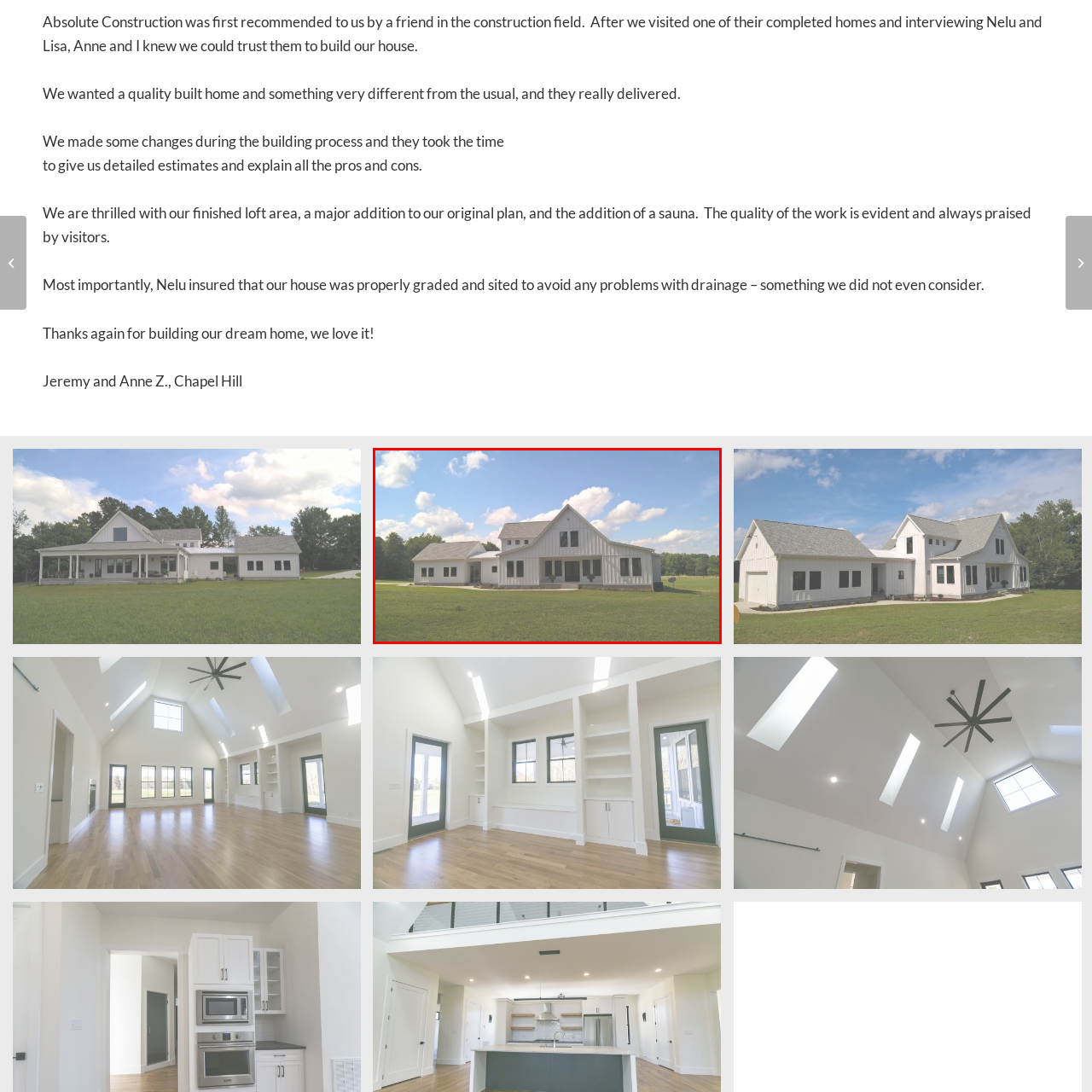Create a thorough and descriptive caption for the photo marked by the red boundary.

The image showcases a beautifully constructed, modern farmhouse set against a vibrant blue sky dotted with fluffy white clouds. The building features a striking white facade with black window frames, emphasizing its contemporary yet classic aesthetic. A large, sloped roof adds to the charm, while the layout includes both a single-story section on the left and a more substantial two-story area on the right. The home is surrounded by lush green grass, creating an inviting outdoor space that highlights the structure's elegance and craftsmanship. This picturesque scene reflects a perfect blend of style and functionality, ideal for family living in a serene environment.